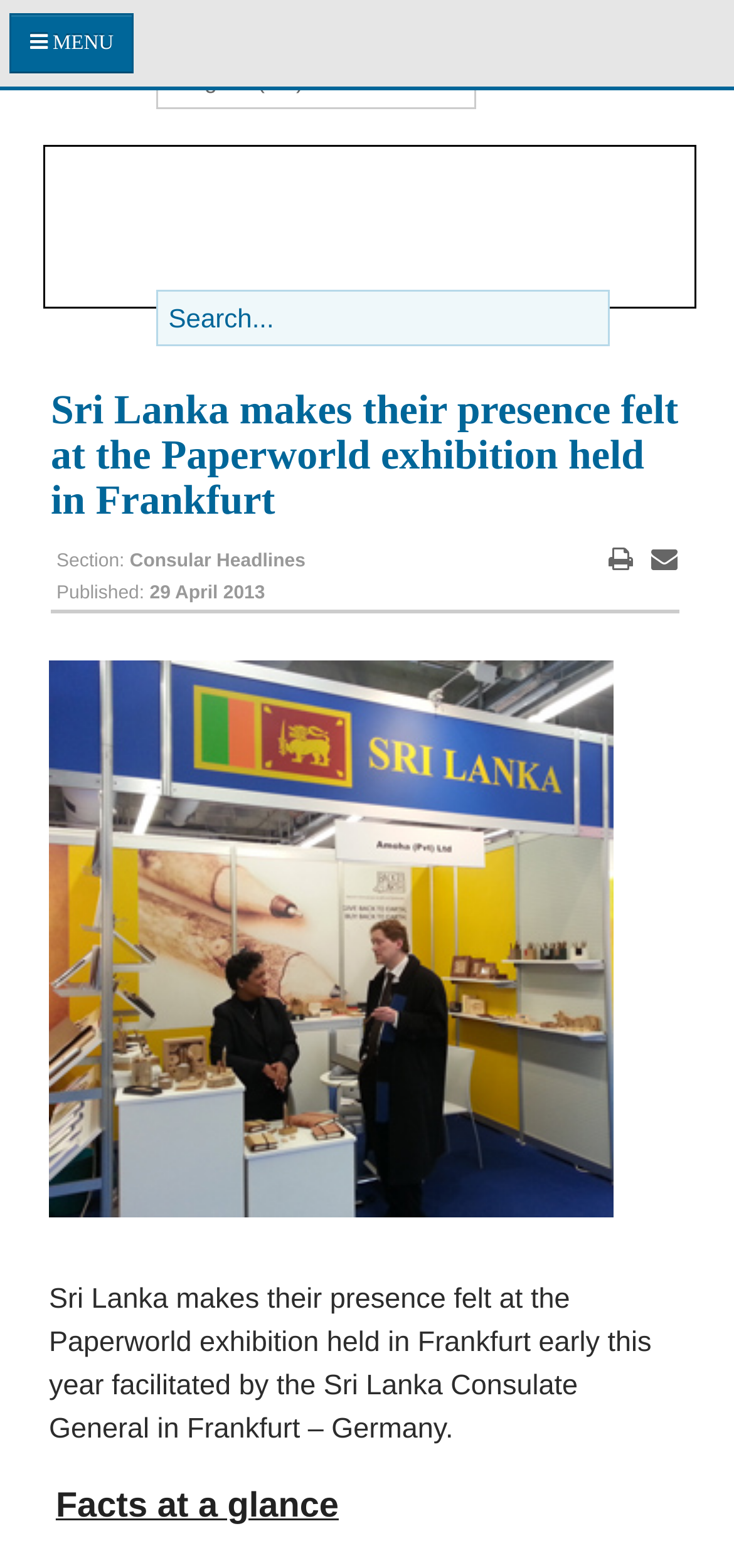Examine the screenshot and answer the question in as much detail as possible: What is the name of the exhibition?

I found the name of the exhibition by reading the text on the webpage, which says 'Sri Lanka makes their presence felt at the Paperworld exhibition held in Frankfurt'. This suggests that the exhibition being referred to is called Paperworld.